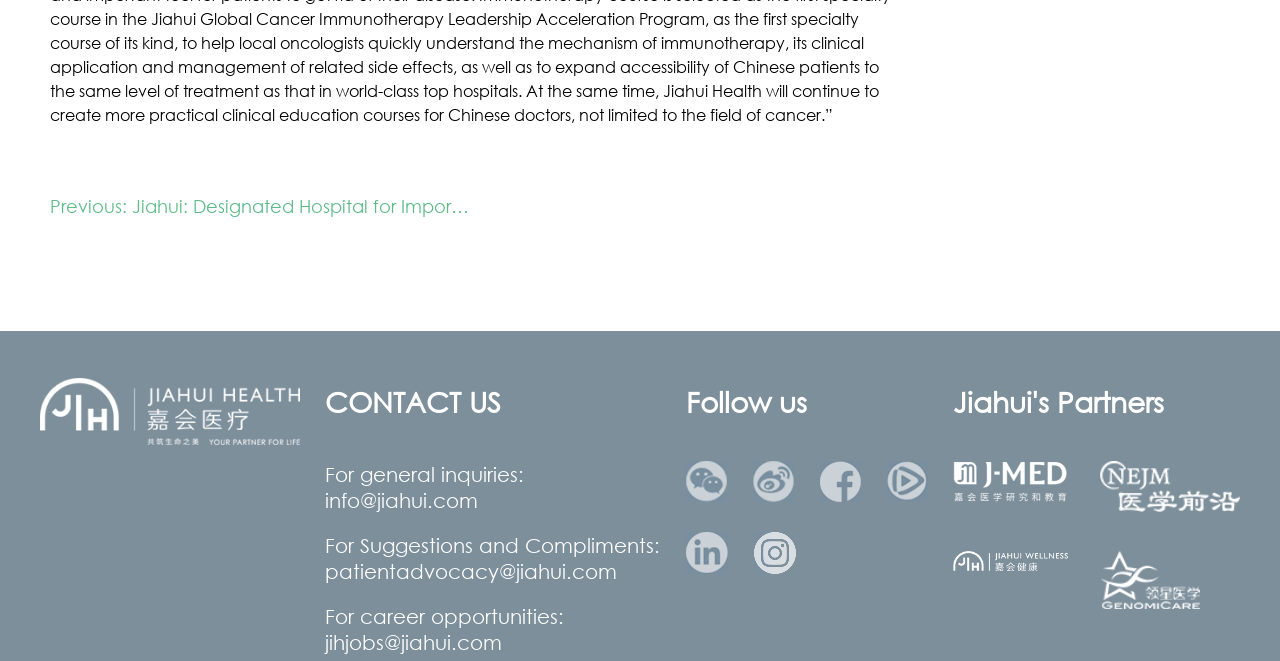Locate the bounding box coordinates of the element to click to perform the following action: 'Check Jiahui's partners'. The coordinates should be given as four float values between 0 and 1, in the form of [left, top, right, bottom].

[0.745, 0.576, 0.969, 0.637]